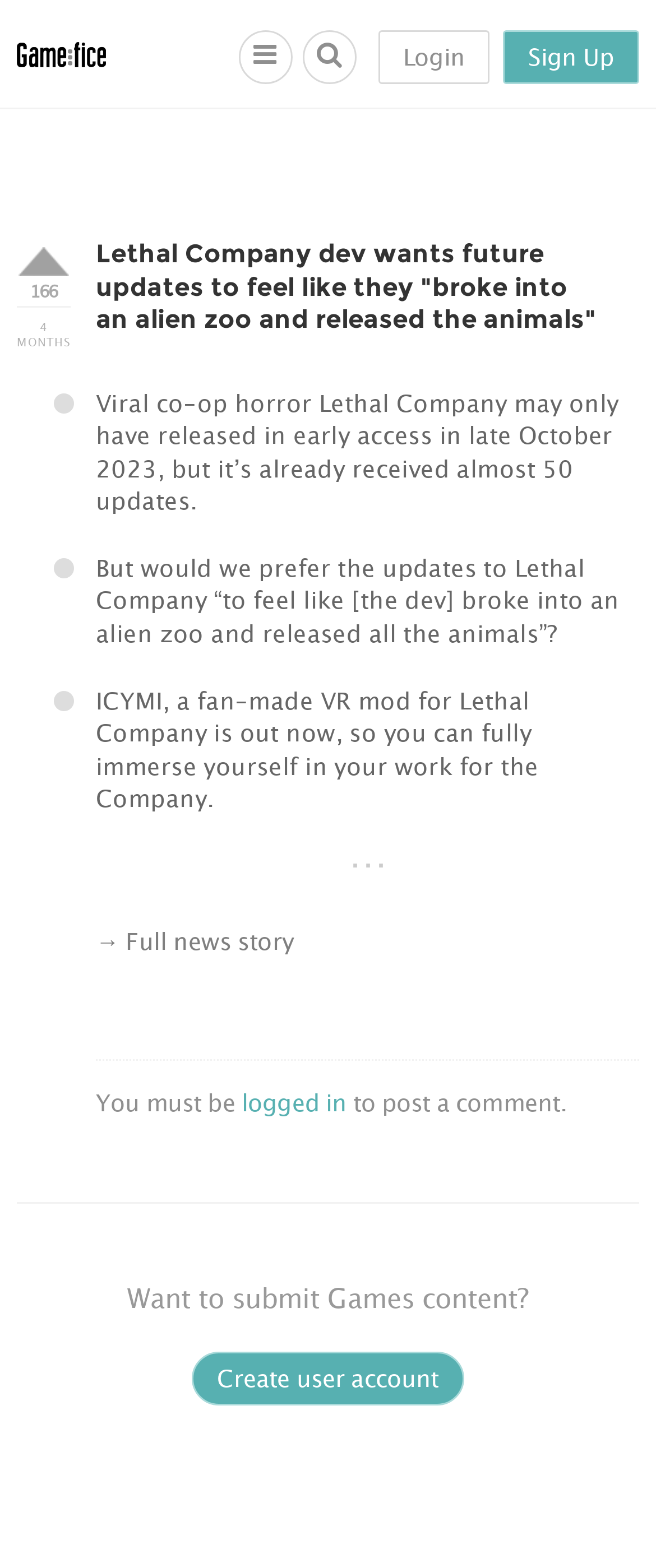Identify the coordinates of the bounding box for the element that must be clicked to accomplish the instruction: "Read the full news story".

[0.146, 0.591, 0.448, 0.609]